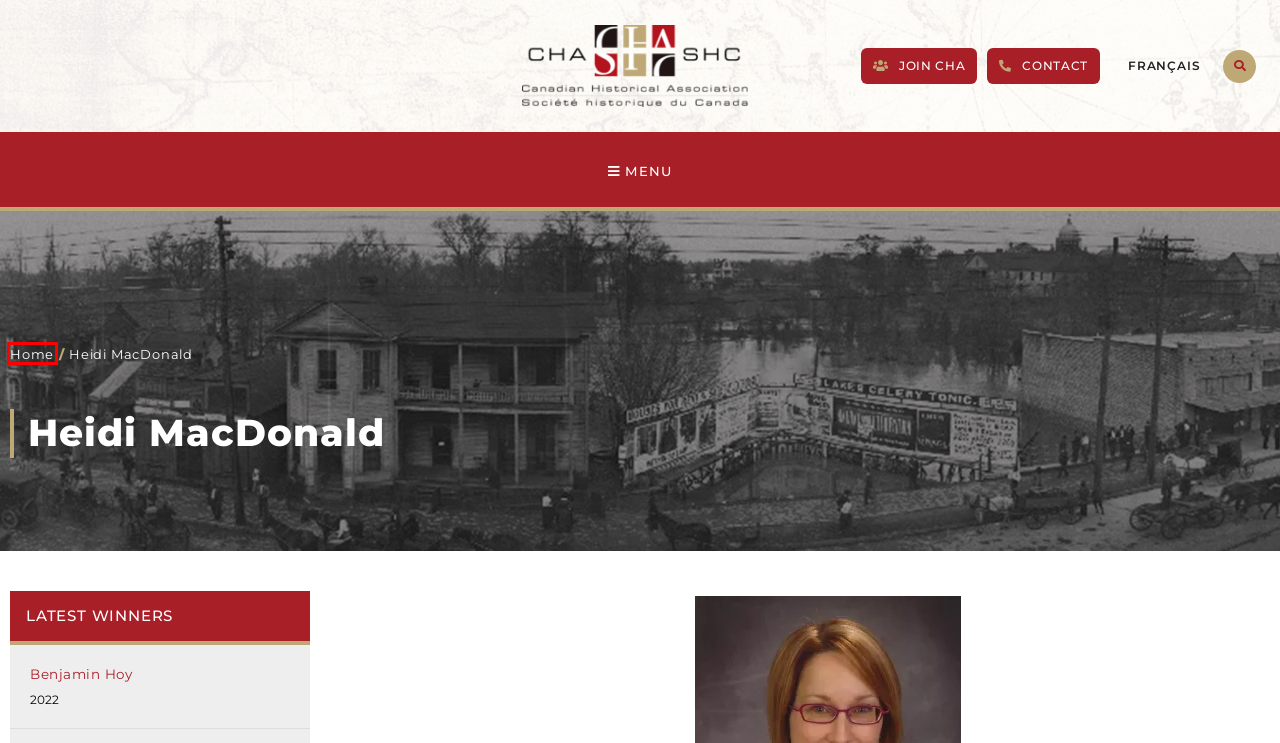With the provided webpage screenshot containing a red bounding box around a UI element, determine which description best matches the new webpage that appears after clicking the selected element. The choices are:
A. Annual Meeting | Canadian Historical Association | Société historique du Canada
B. Roxanne L. Korpan | Canadian Historical Association | Société historique du Canada
C. Benjamin Hoy | Canadian Historical Association | Société historique du Canada
D. Publications | History of Canada | Canadian Historical Association
E. Careers and opportunities | History of Canada | Canadian Historical Association
F. Royden Loewen | Canadian Historical Association | Société historique du Canada
G. Join the CHA | Canadian Historical Association | Société historique du Canada
H. Canadian Historical Association |  Representing historians in Canada

H